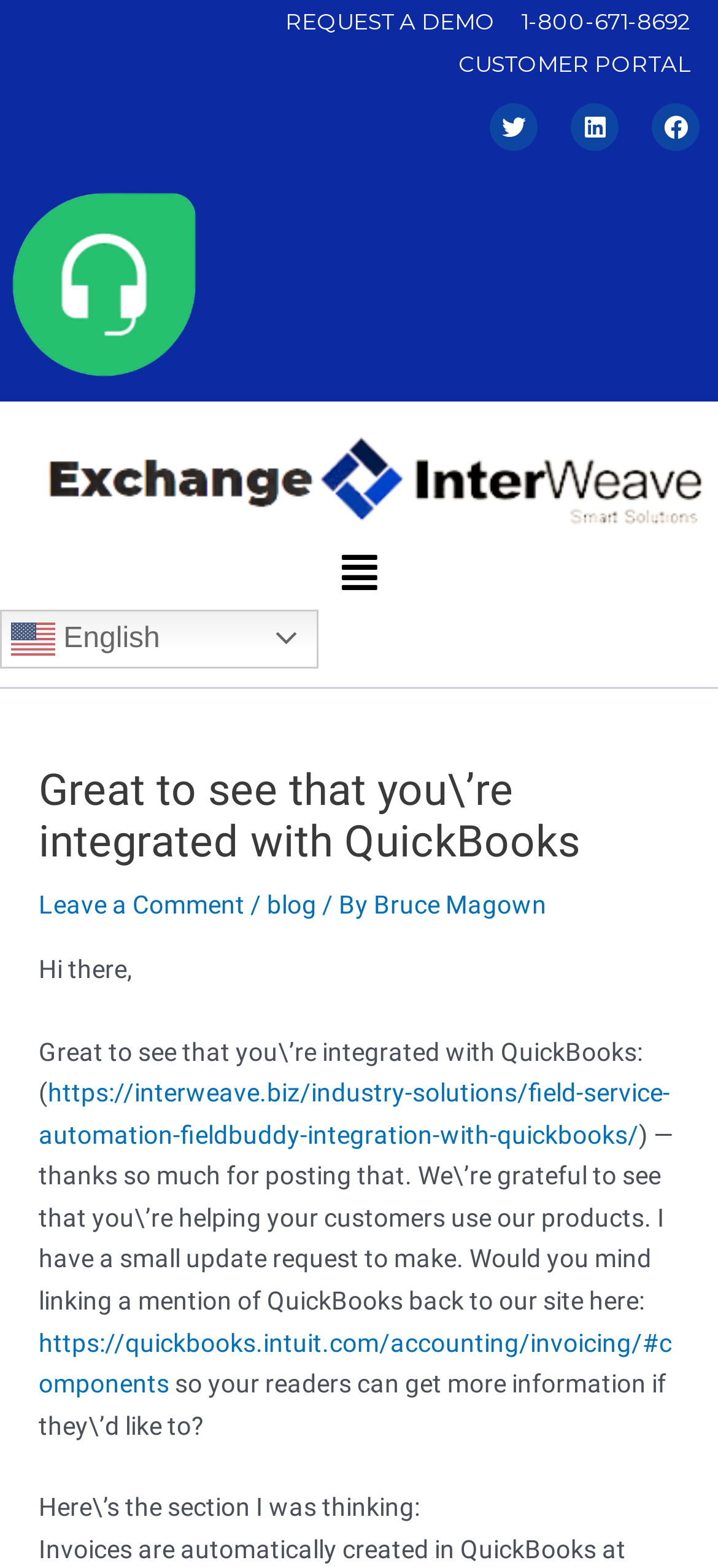Find the bounding box coordinates of the area that needs to be clicked in order to achieve the following instruction: "Call the customer service". The coordinates should be specified as four float numbers between 0 and 1, i.e., [left, top, right, bottom].

[0.713, 0.001, 0.962, 0.028]